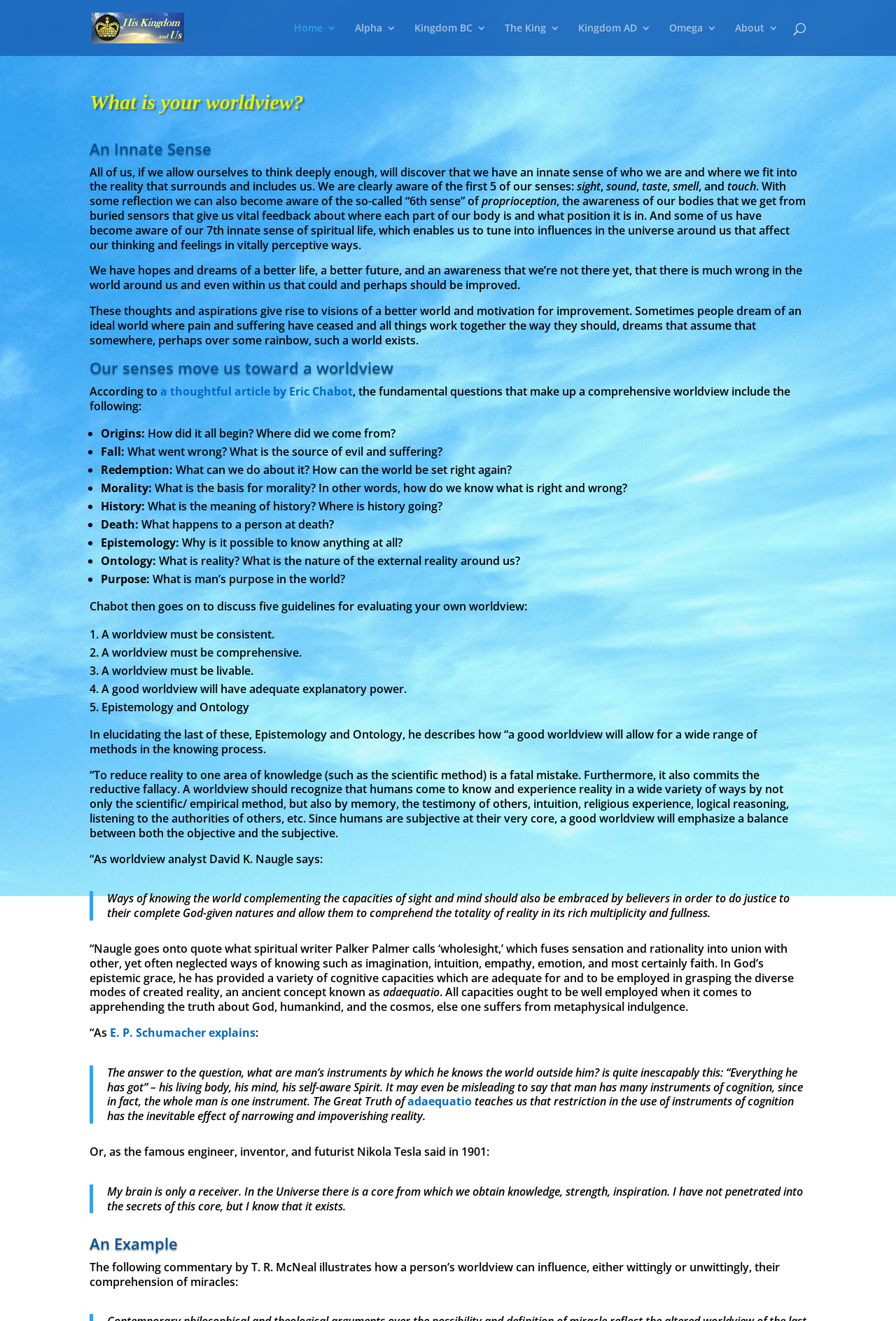What is the main topic of this webpage? Please answer the question using a single word or phrase based on the image.

Worldview